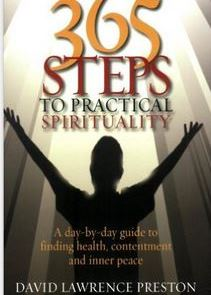What does the silhouette of a person symbolize?
Answer the question with a single word or phrase, referring to the image.

openness and receptivity